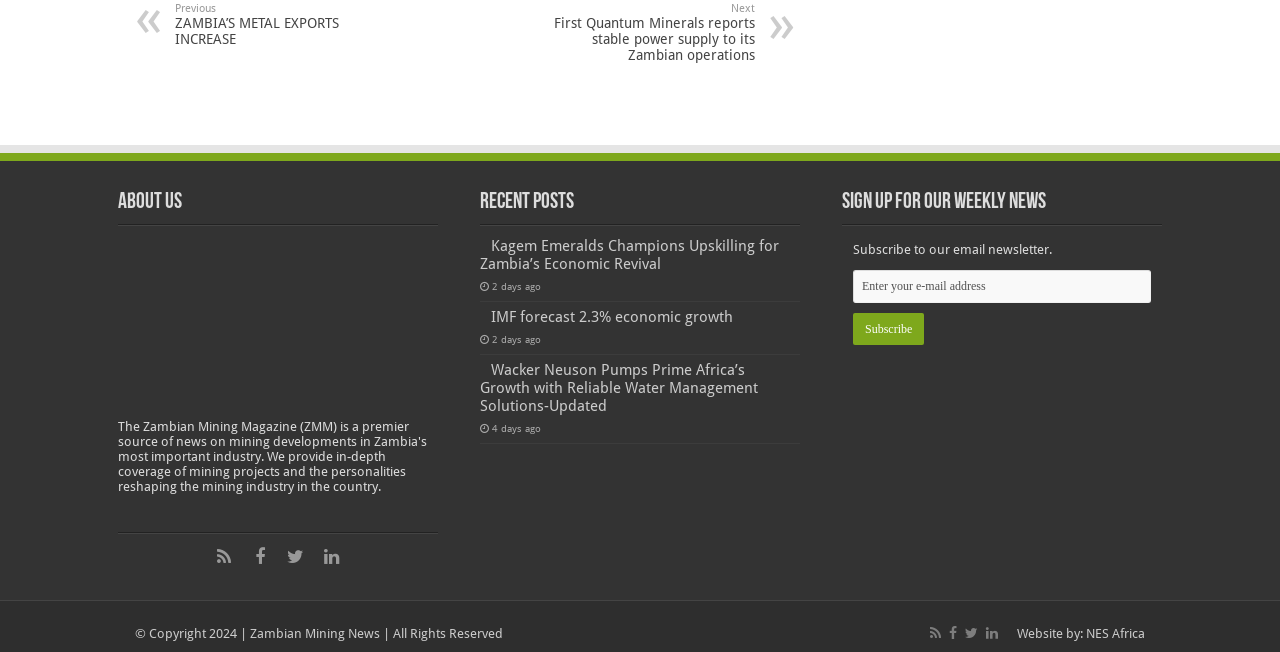What is the topic of the 'About us' section?
Provide a detailed and extensive answer to the question.

The 'About us' section is located at the top-left corner of the webpage, indicated by a heading element with the text 'About us' and an image next to it. The topic of this section is not explicitly stated, but based on its position and content, it is likely to be about the website or organization itself.